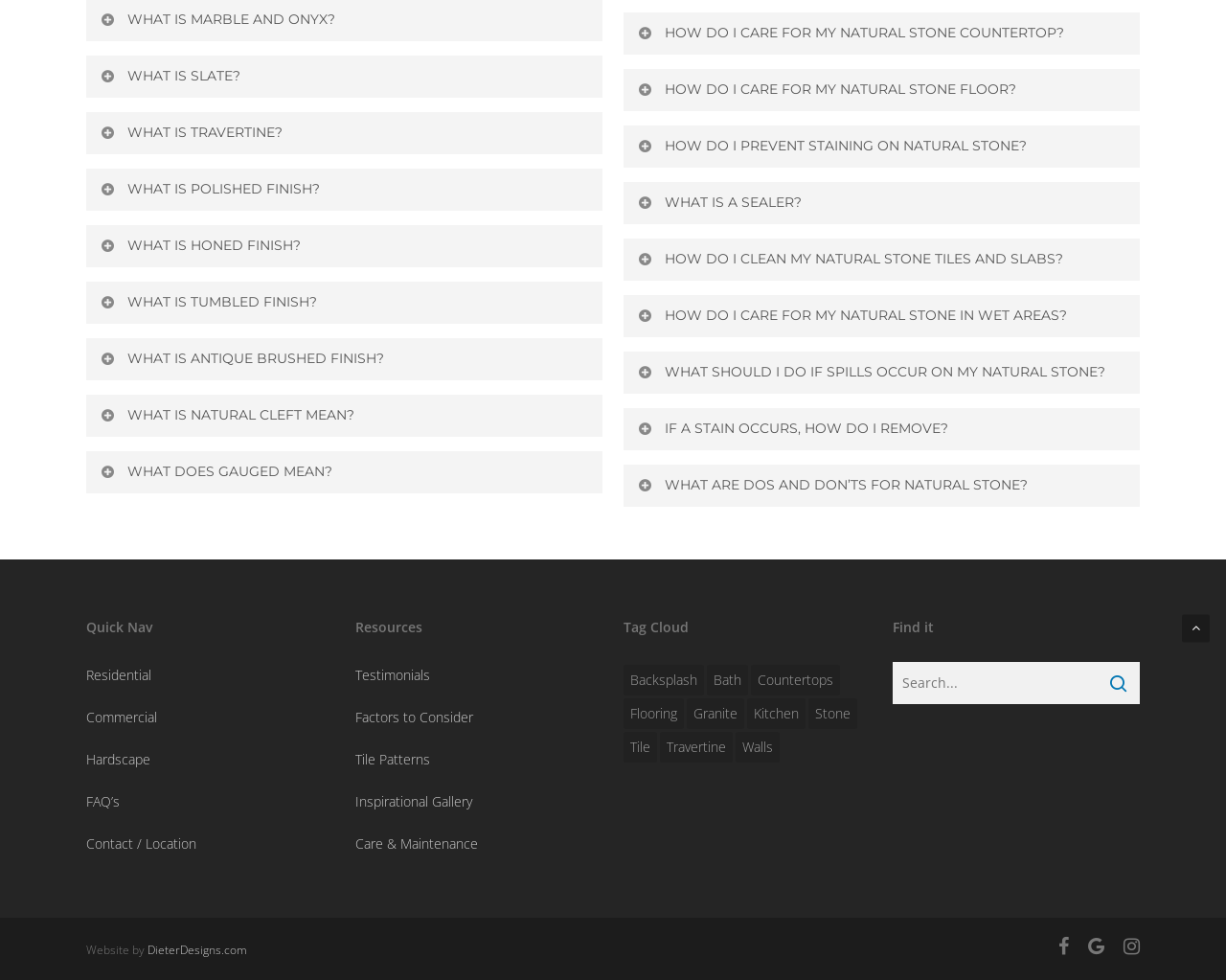Using the webpage screenshot, locate the HTML element that fits the following description and provide its bounding box: "Inspirational Gallery".

[0.289, 0.797, 0.491, 0.84]